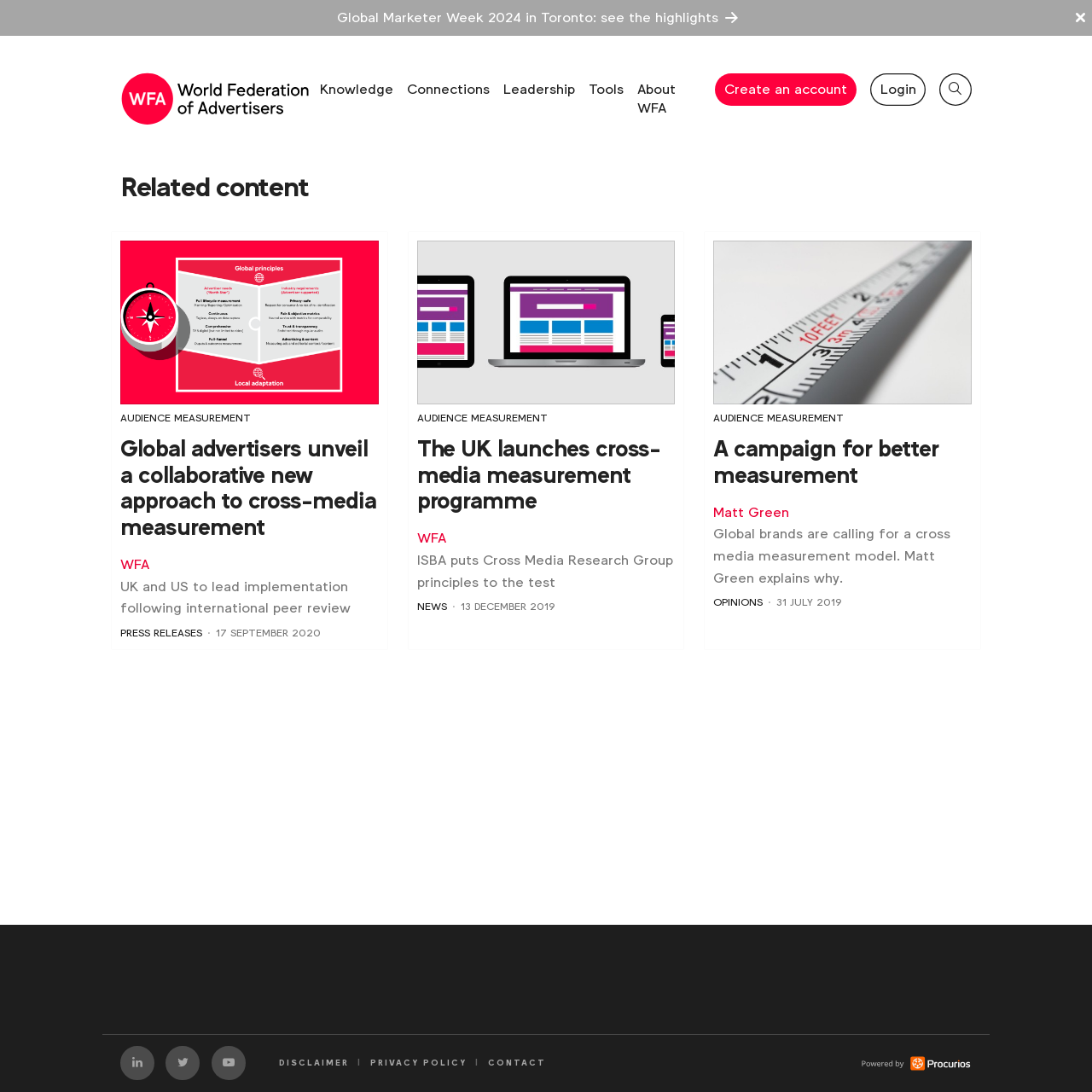What are the three categories of content listed on the webpage?
Please ensure your answer is as detailed and informative as possible.

The webpage has three categories of content listed, namely 'PRESS RELEASES', 'NEWS', and 'OPINIONS', each with corresponding dates and descriptions.